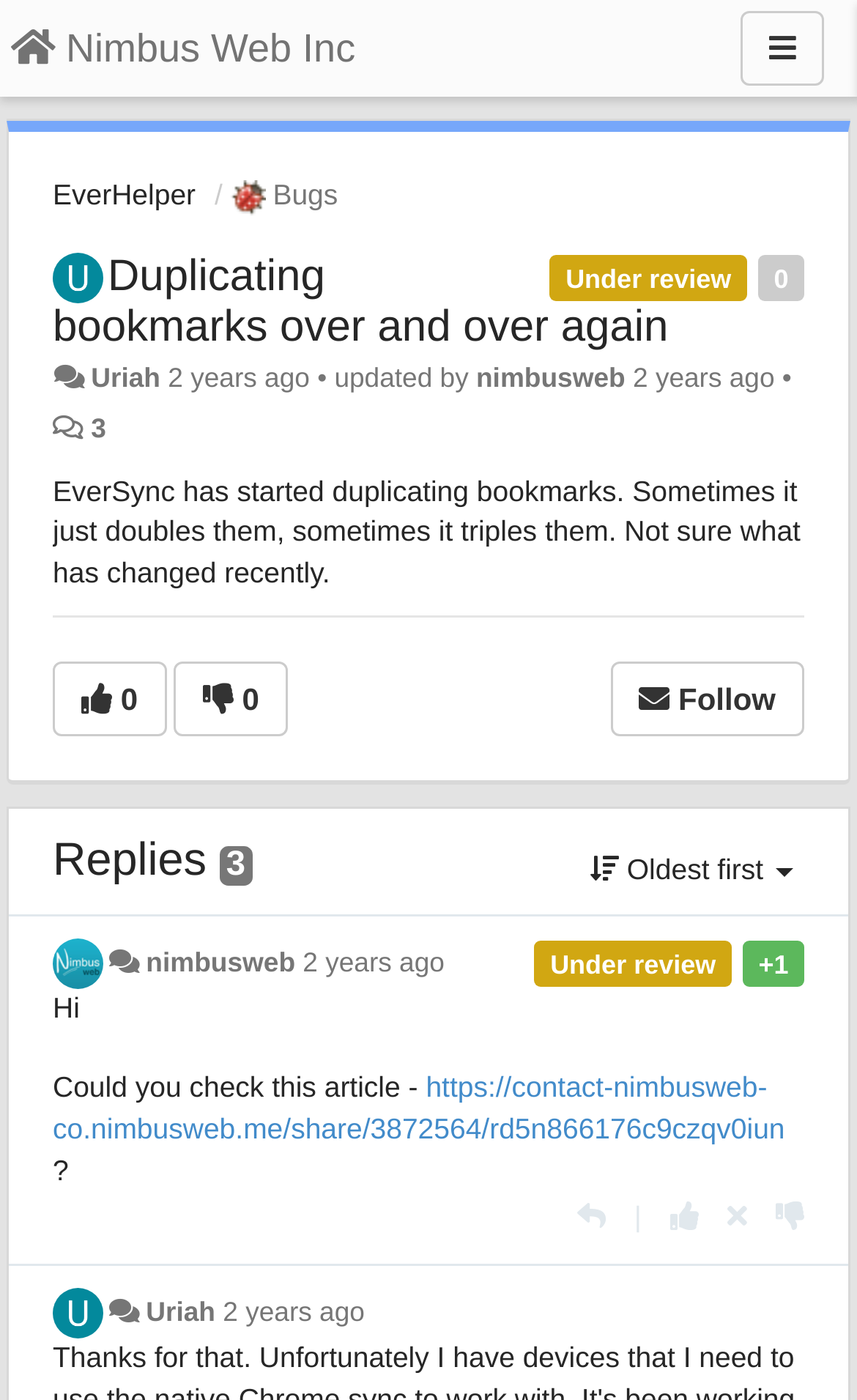Could you find the bounding box coordinates of the clickable area to complete this instruction: "Follow the link to 'EverHelper'"?

[0.062, 0.127, 0.228, 0.151]